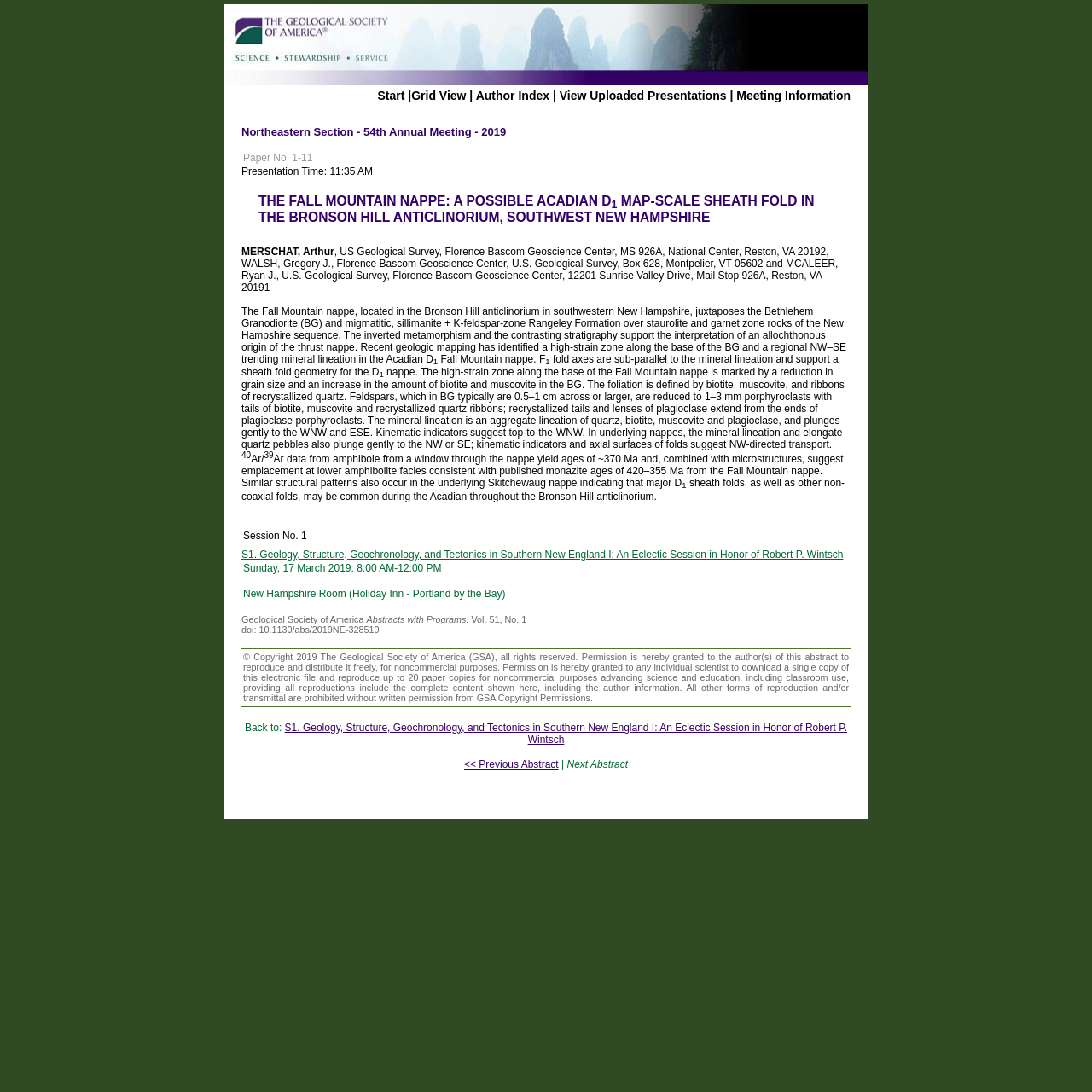Please provide a comprehensive answer to the question based on the screenshot: What is the title of the session?

I found the title of the session by looking at the text 'S1. Geology, Structure, Geochronology, and Tectonics in Southern New England I: An Eclectic Session in Honor of Robert P. Wintsch' which is located above the paper information.